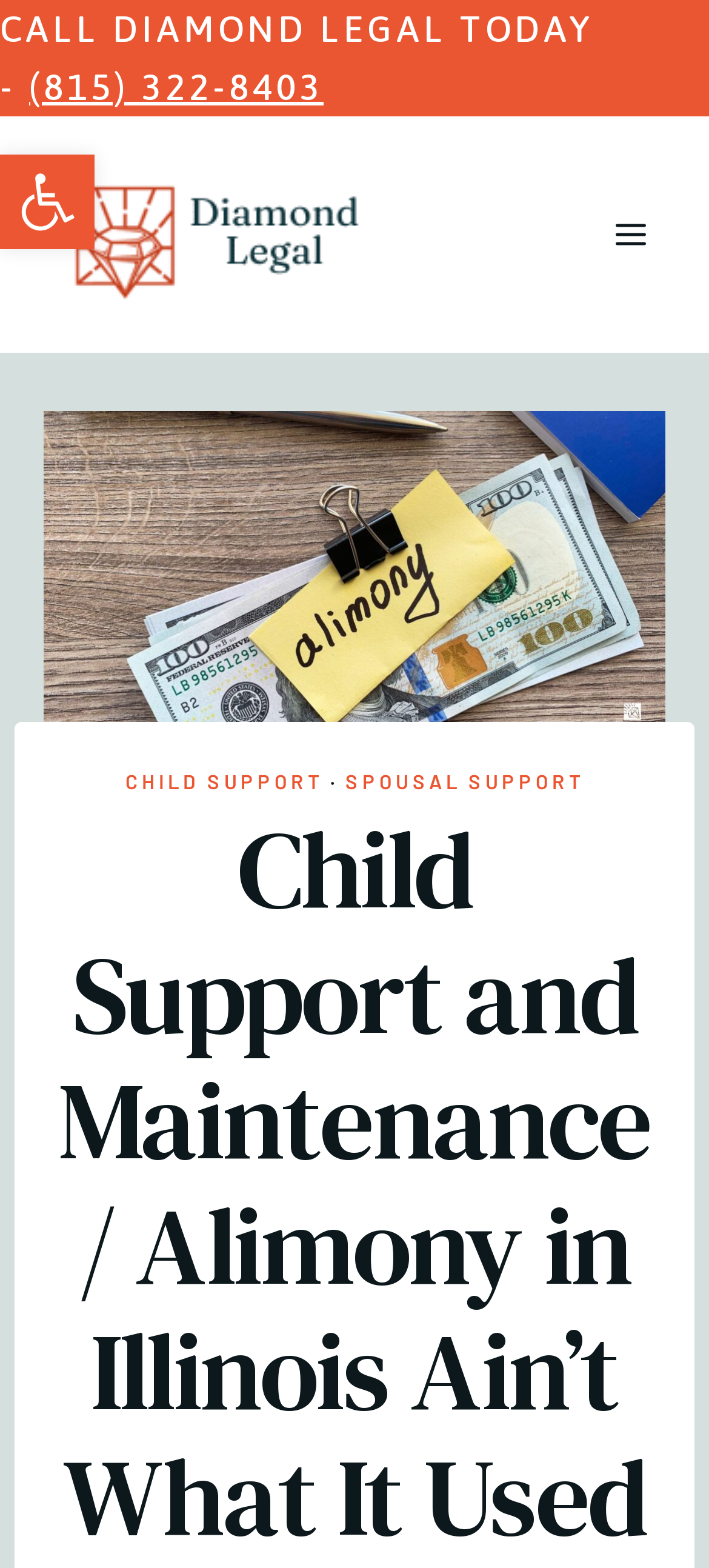Extract the bounding box coordinates for the described element: "Spousal Support". The coordinates should be represented as four float numbers between 0 and 1: [left, top, right, bottom].

[0.487, 0.491, 0.823, 0.506]